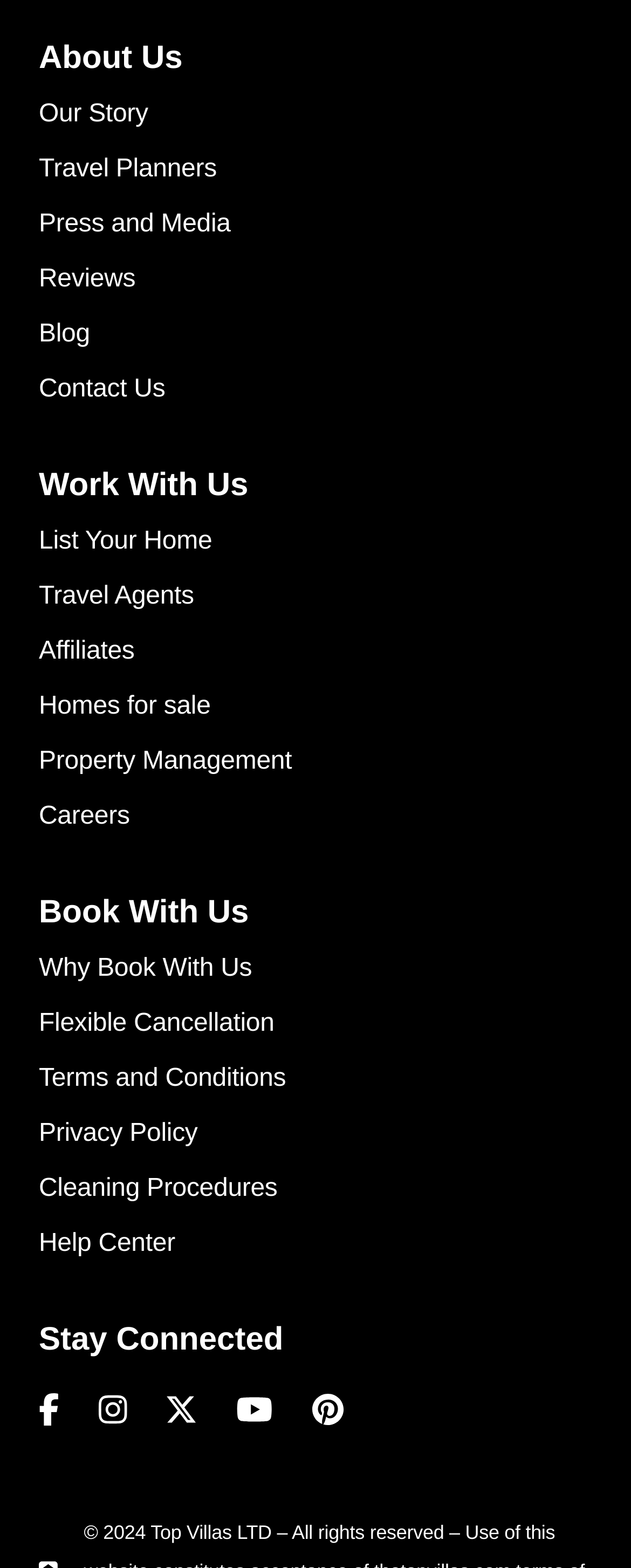What is the last link under 'Book With Us'?
Look at the screenshot and respond with a single word or phrase.

Help Center